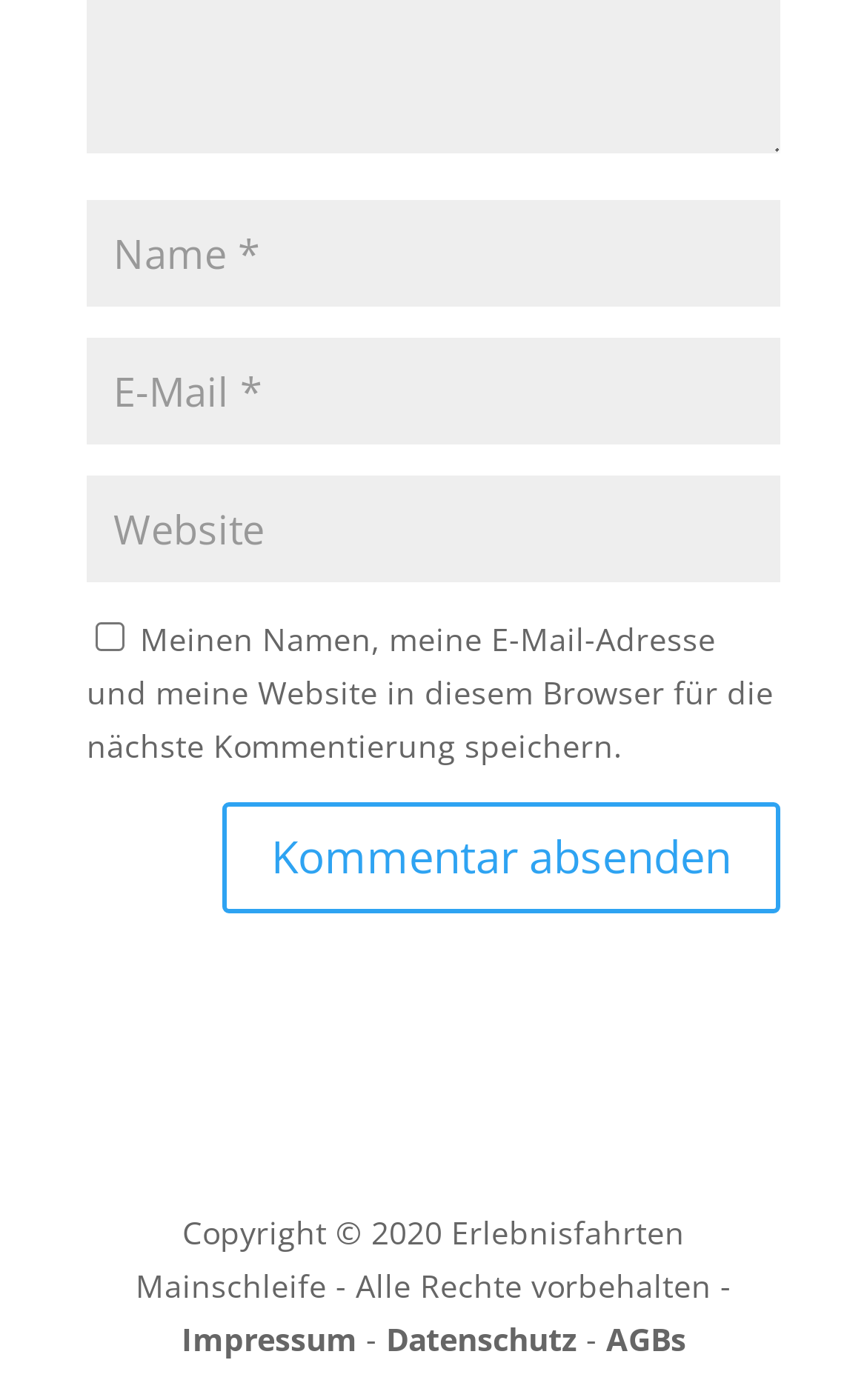Kindly respond to the following question with a single word or a brief phrase: 
What is the function of the checkbox?

Save comment information